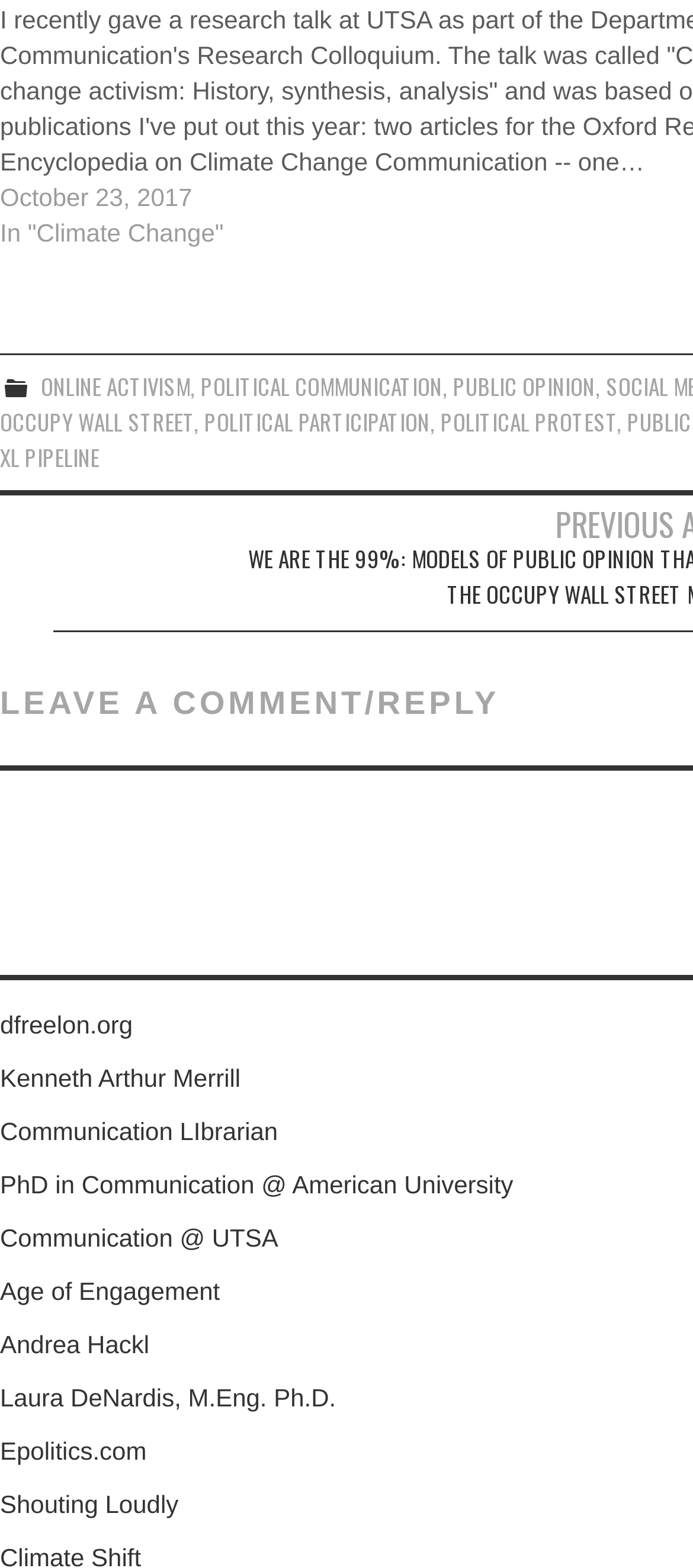Who are the people mentioned at the bottom?
Kindly give a detailed and elaborate answer to the question.

The bottom section of the webpage lists several people, including 'Kenneth Arthur Merrill', 'Communication Librarian', 'PhD in Communication @ American University', 'Communication @ UTSA', 'Andrea Hackl', and 'Laura DeNardis, M.Eng. Ph.D.', which can be found in the link elements with IDs 207, 208, 209, 210, 212, and 213, respectively.